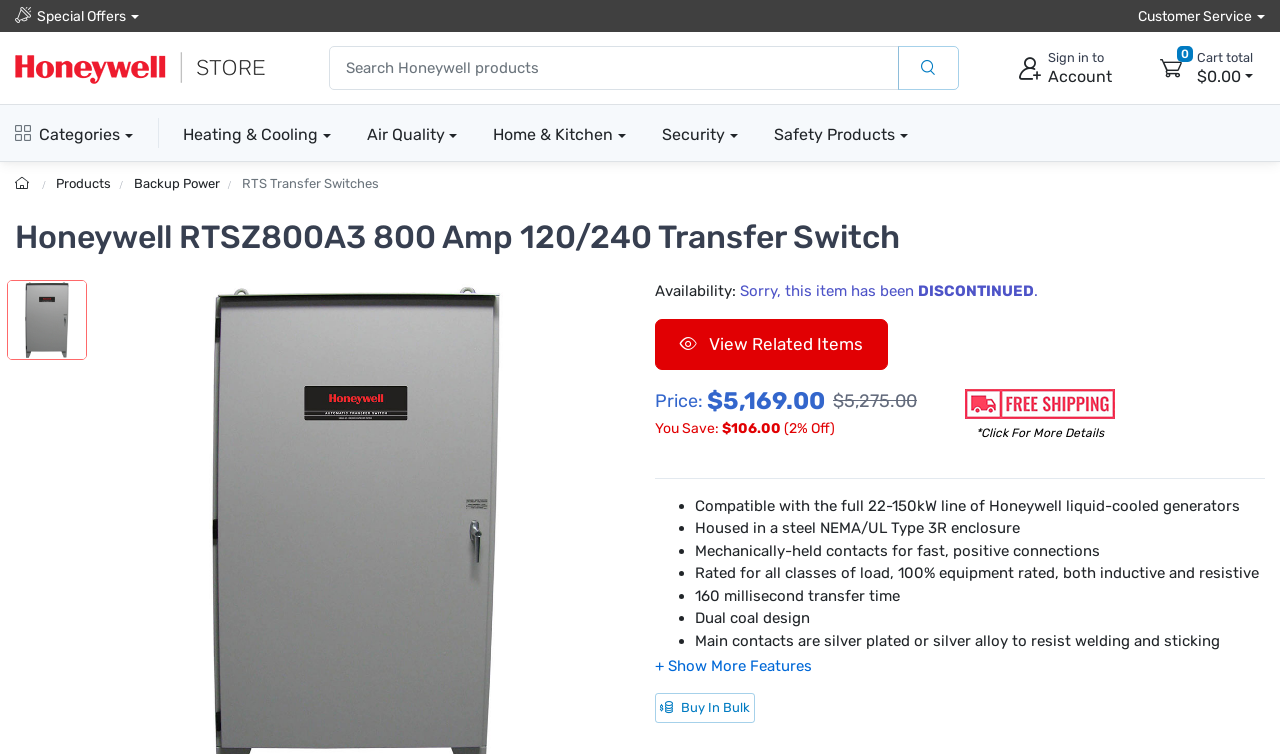Identify the bounding box coordinates of the clickable section necessary to follow the following instruction: "Click on the 'HOME' link". The coordinates should be presented as four float numbers from 0 to 1, i.e., [left, top, right, bottom].

None